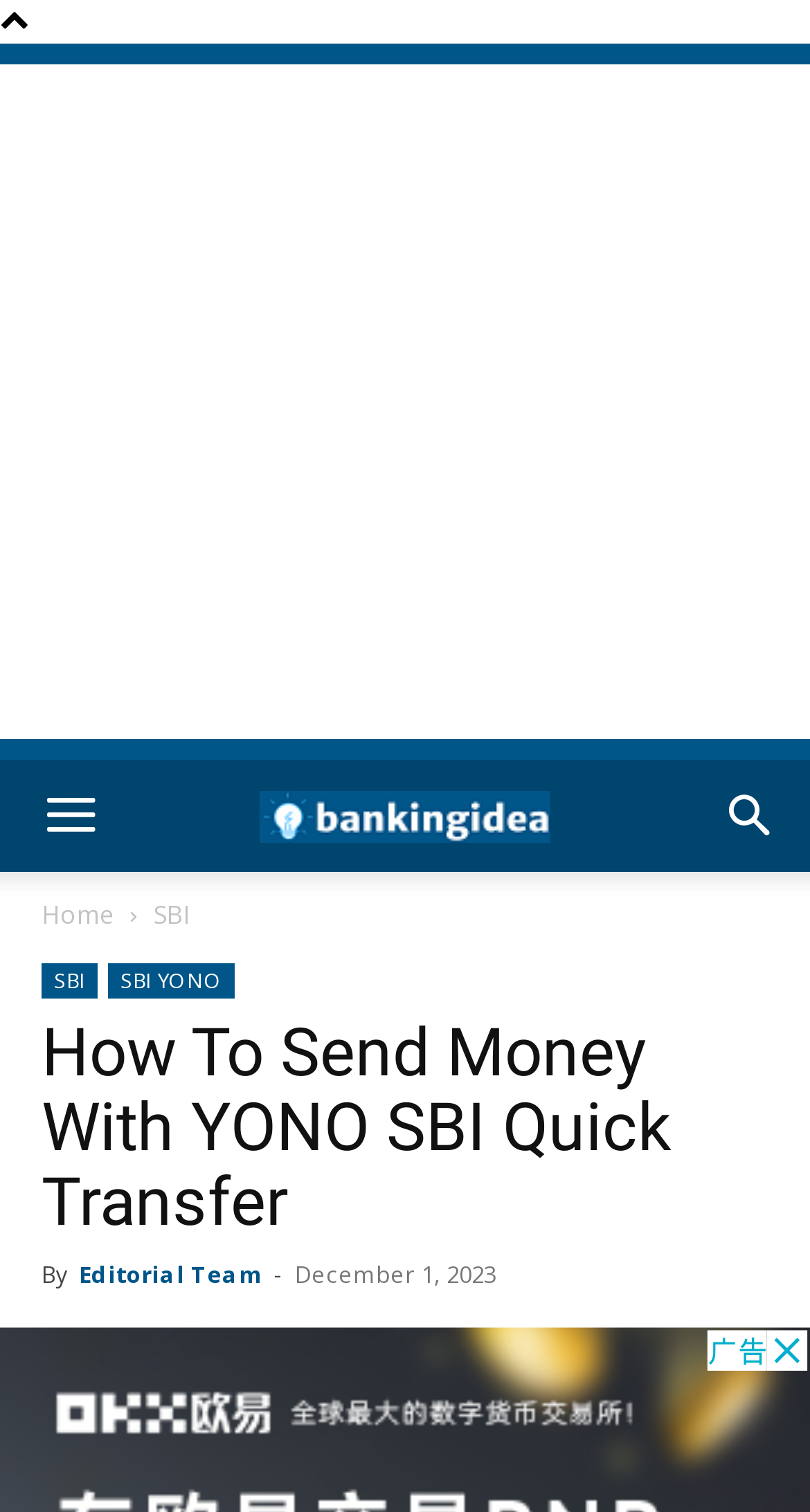Pinpoint the bounding box coordinates of the clickable element to carry out the following instruction: "Search for something."

[0.856, 0.503, 1.0, 0.577]